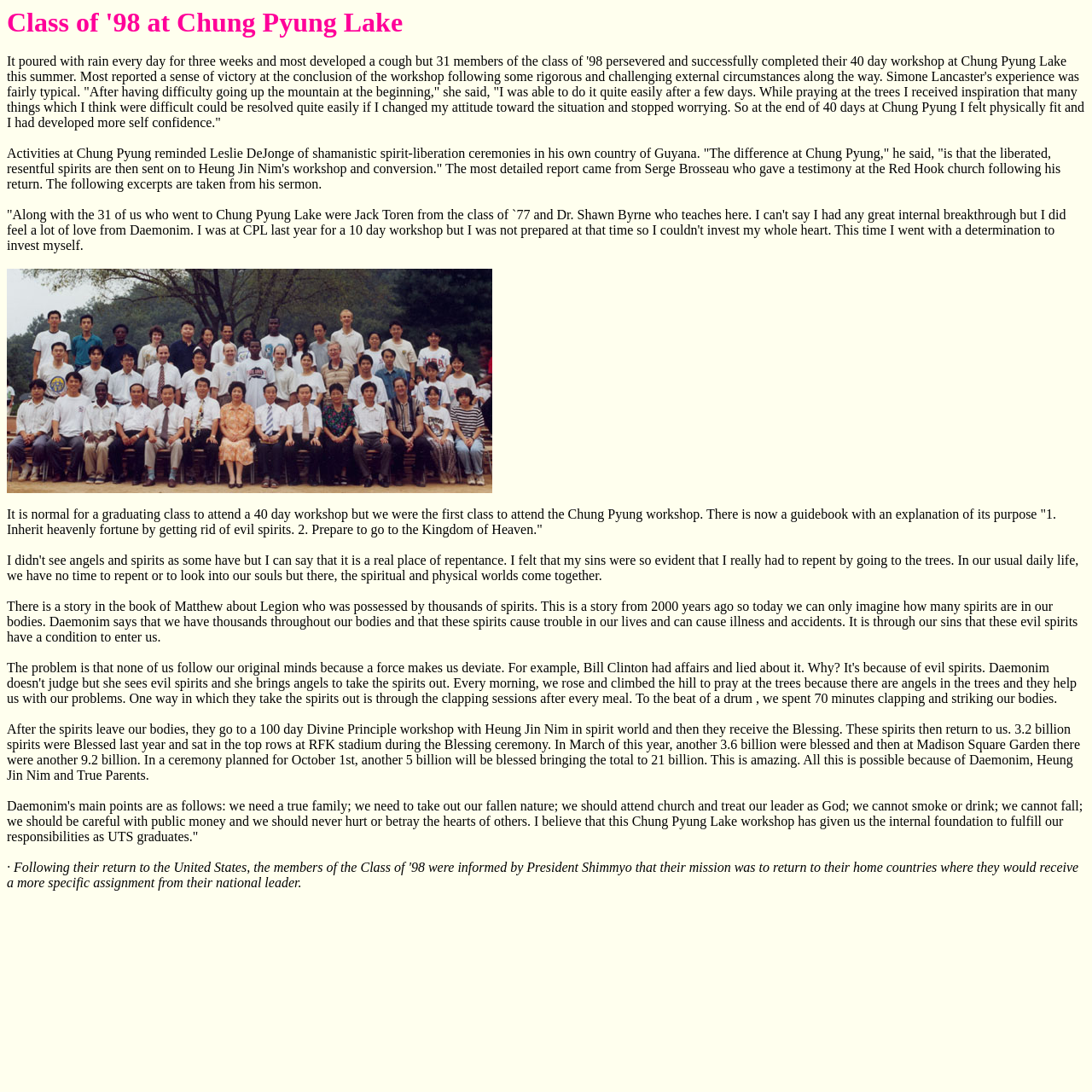Who is Daemonim?
Using the information from the image, answer the question thoroughly.

Based on the text, Daemonim appears to be a spiritual leader or guide who is associated with the workshop at Chung Pyung Lake. The text quotes Daemonim as saying that humans have thousands of evil spirits in their bodies that need to be removed.